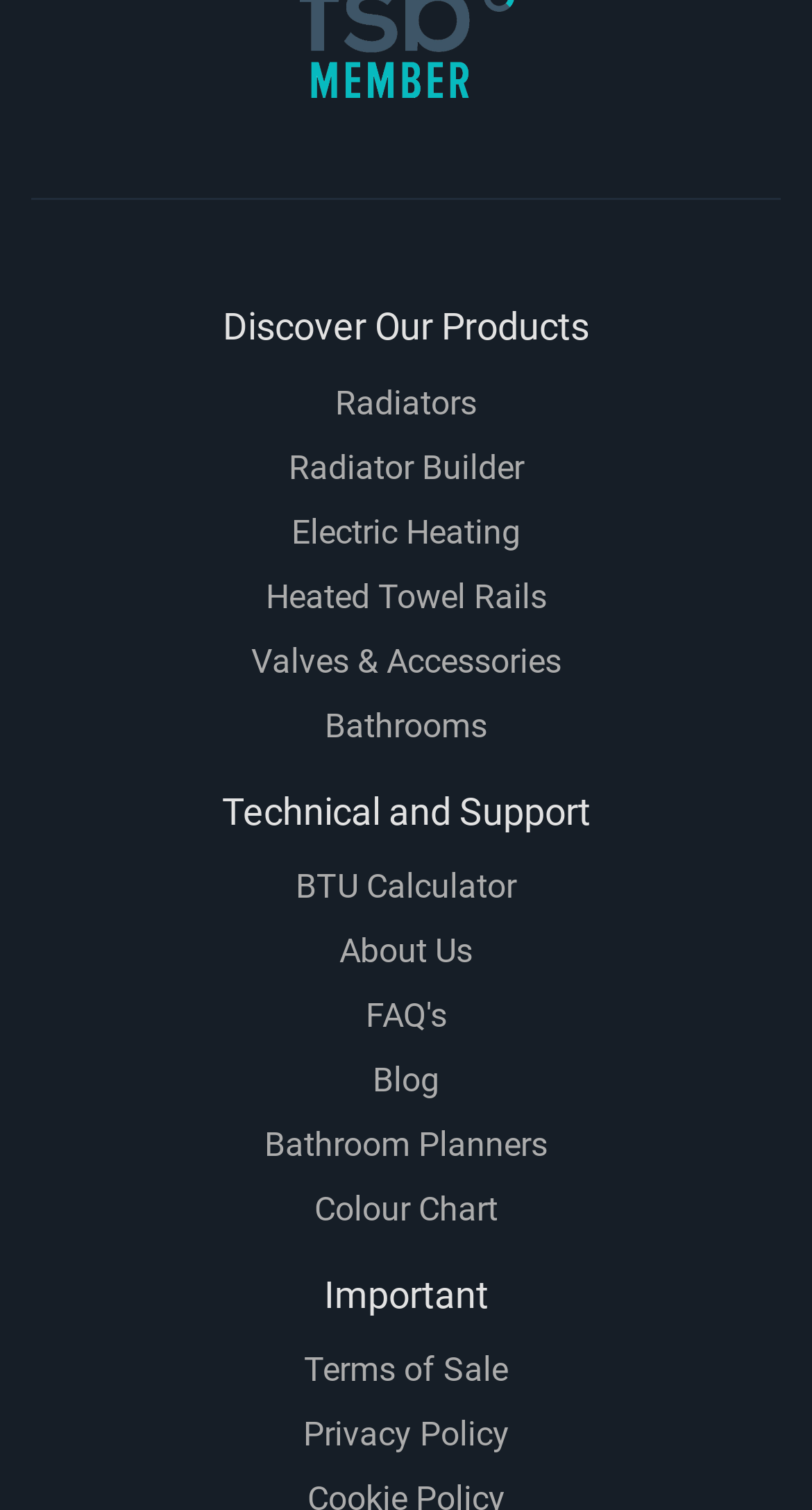Show the bounding box coordinates of the region that should be clicked to follow the instruction: "Learn about BTU Calculator."

[0.364, 0.574, 0.636, 0.6]